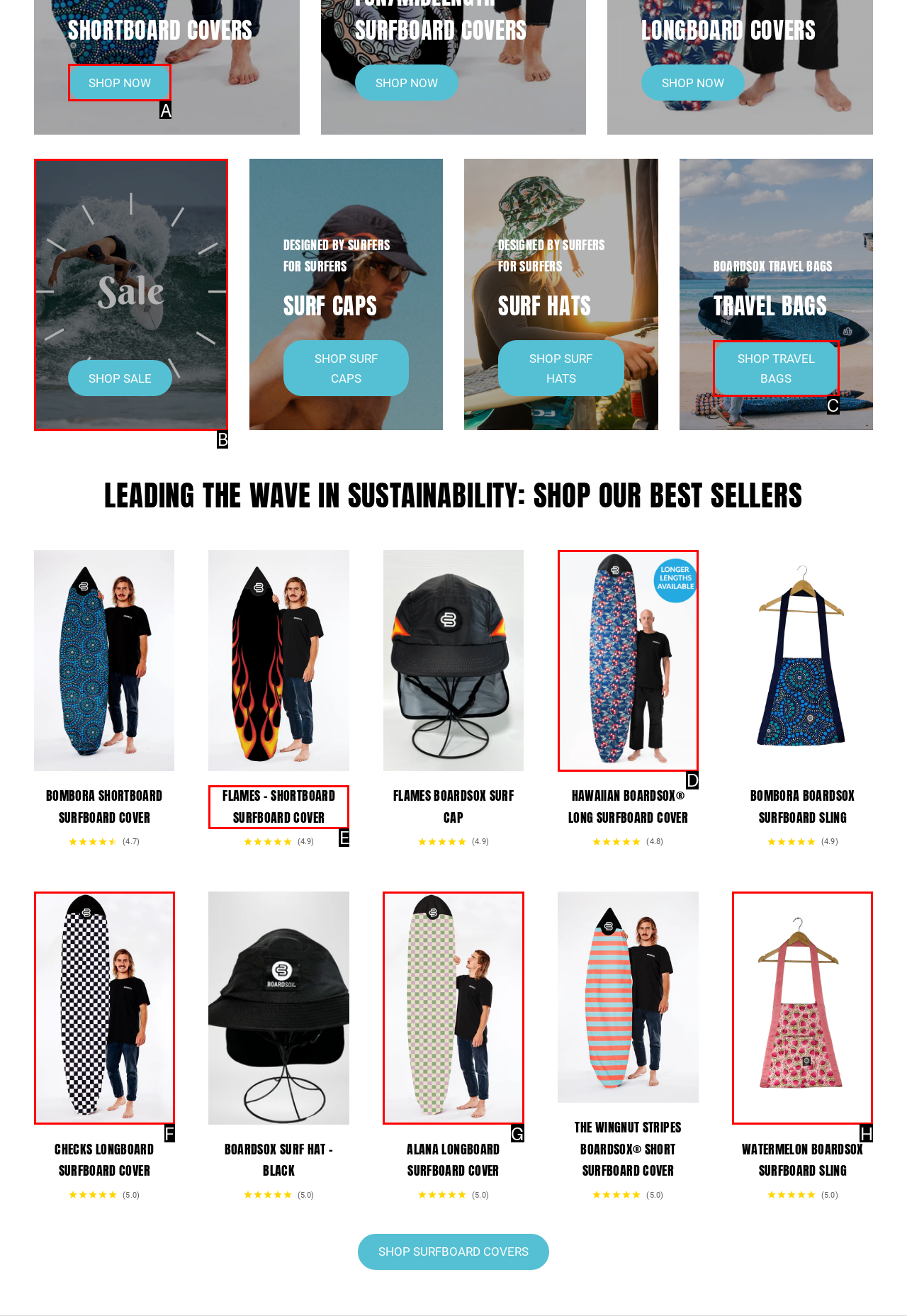Select the HTML element that needs to be clicked to perform the task: shop now. Reply with the letter of the chosen option.

A